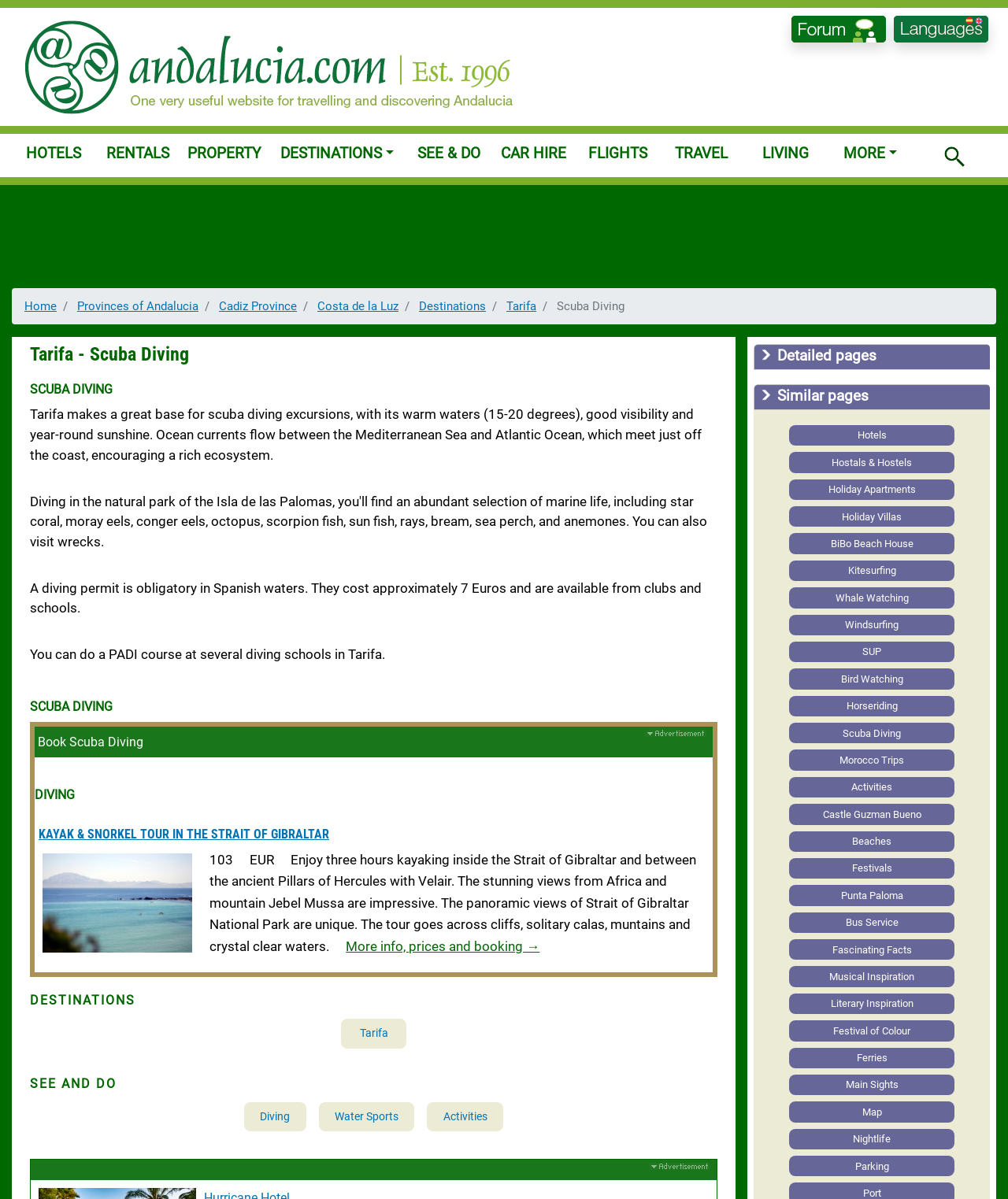Refer to the screenshot and give an in-depth answer to this question: How many hours does the kayaking and snorkeling tour in the Strait of Gibraltar last?

According to the description of the tour, it lasts for three hours, during which you can kayak inside the Strait of Gibraltar and enjoy the stunning views.